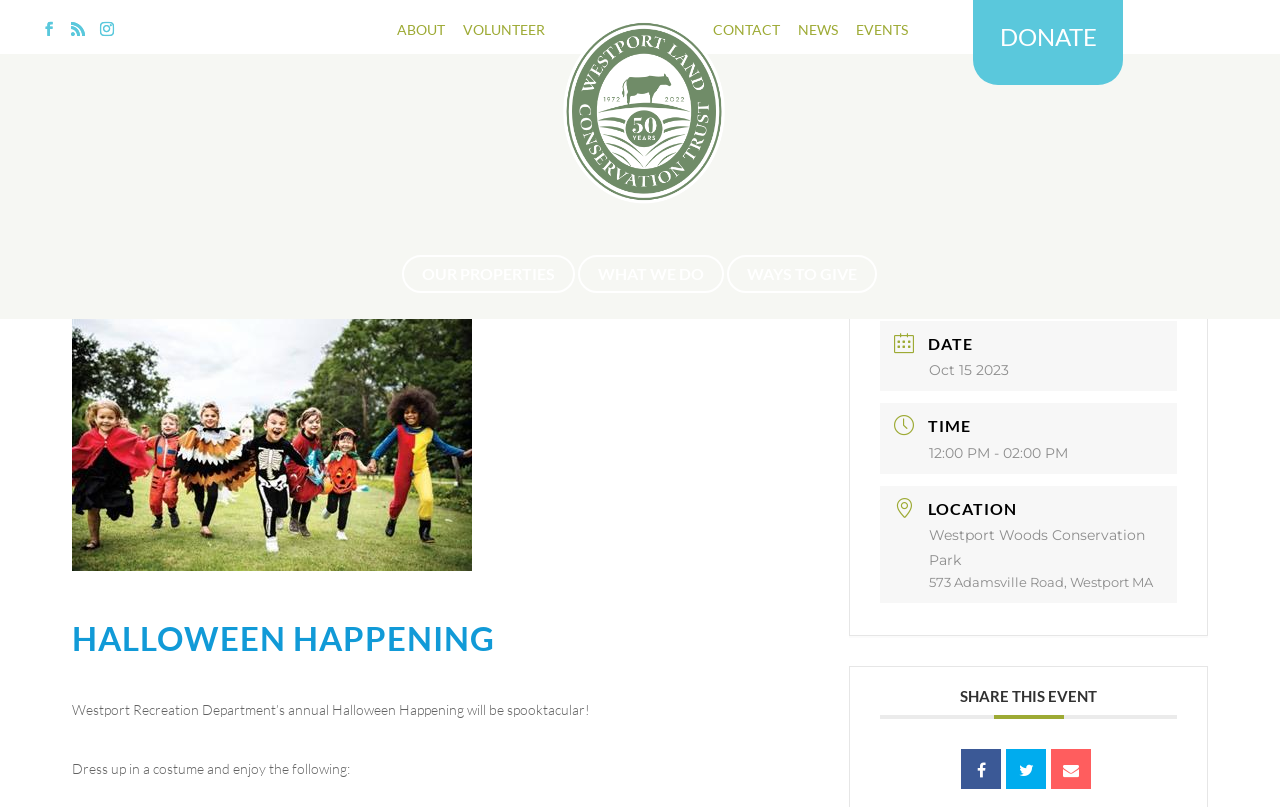Please examine the image and provide a detailed answer to the question: What is the theme of the event?

The webpage is about an event called 'Halloween Happening', and the description mentions dressing up in a costume, which suggests that the theme of the event is Halloween.